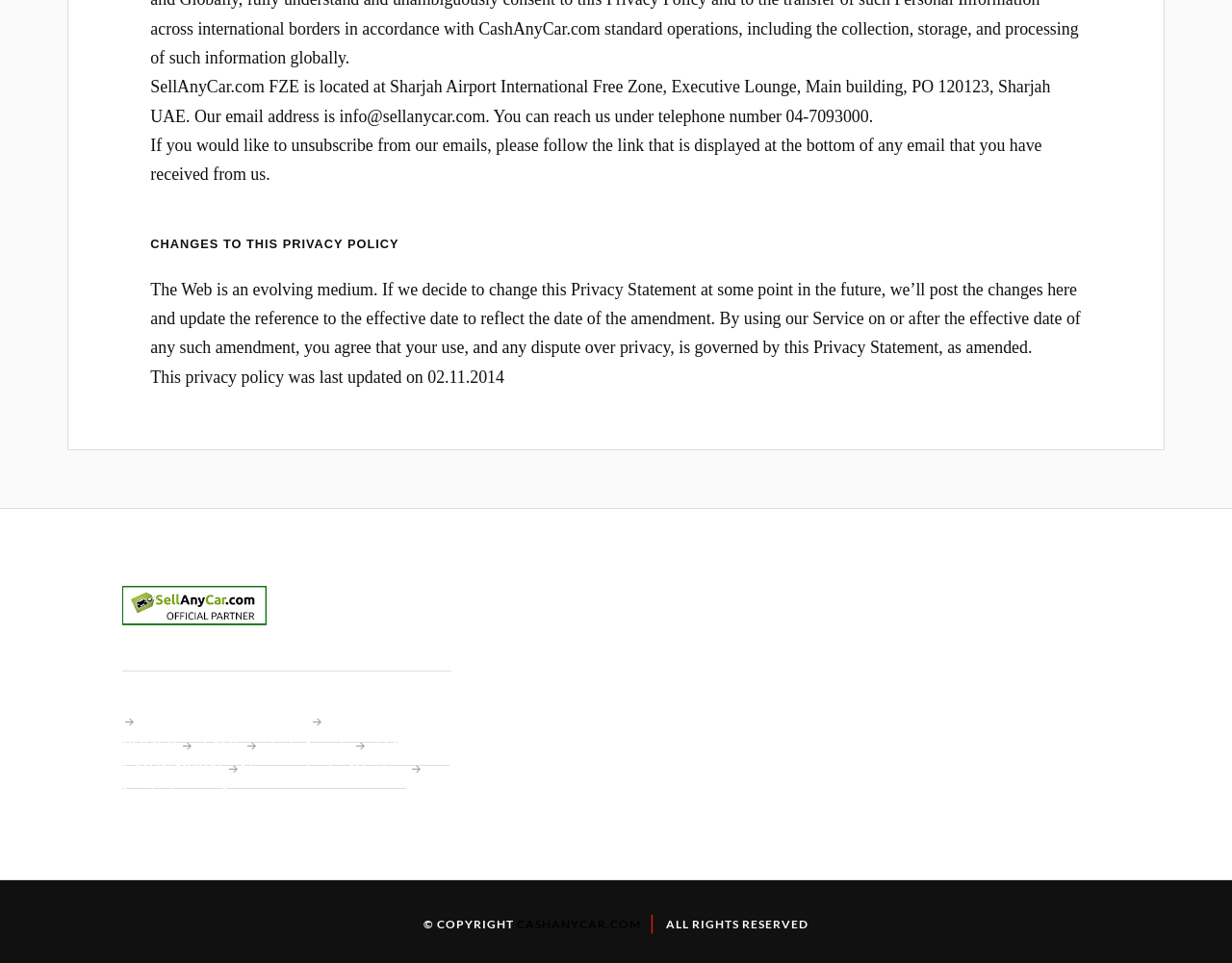Bounding box coordinates are specified in the format (top-left x, top-left y, bottom-right x, bottom-right y). All values are floating point numbers bounded between 0 and 1. Please provide the bounding box coordinate of the region this sentence describes: TERMS & CONDITIONS

[0.118, 0.739, 0.249, 0.758]